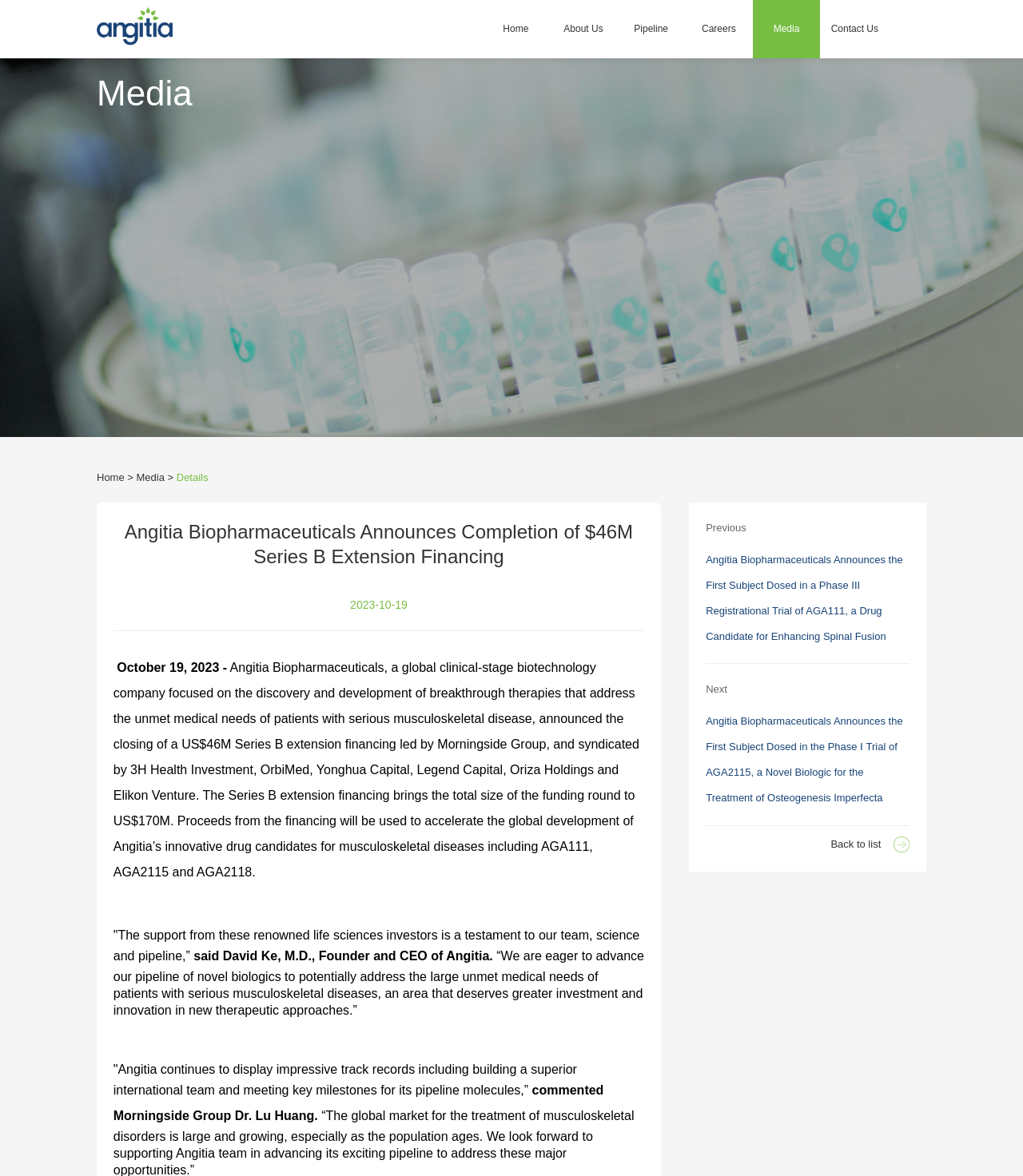Articulate a complete and detailed caption of the webpage elements.

The webpage is about Angitia, a biopharmaceutical company focused on discovering and developing breakthrough therapies for patients with serious musculoskeletal diseases. 

At the top left corner, there is a logo, which is an image linked to the homepage. Next to the logo, there is a navigation menu with links to "Home", "About Us", "Pipeline", "Careers", "Media", and "Contact Us". 

Below the navigation menu, there are two columns of content. The left column has a series of links, including "Home >", "Media >", and a "Details" button. The right column has a news article with a title "Angitia Biopharmaceuticals Announces Completion of $46M Series B Extension Financing" and a date "2023-10-19". The article describes the company's financing round and its plans to accelerate the development of its drug candidates. 

There are quotes from the company's CEO and an investor, Morningside Group Dr. Lu Huang, praising the company's progress and potential. 

Below the article, there are navigation links to "Previous" and "Next" news articles, as well as links to specific news articles, including "Angitia Biopharmaceuticals Announces the First Subject Dosed in a Phase III Registrational Trial of AGA111" and "Angitia Biopharmaceuticals Announces the First Subject Dosed in the Phase Ⅰ Trial of AGA2115". 

At the bottom right corner, there is a "Back to list" link.